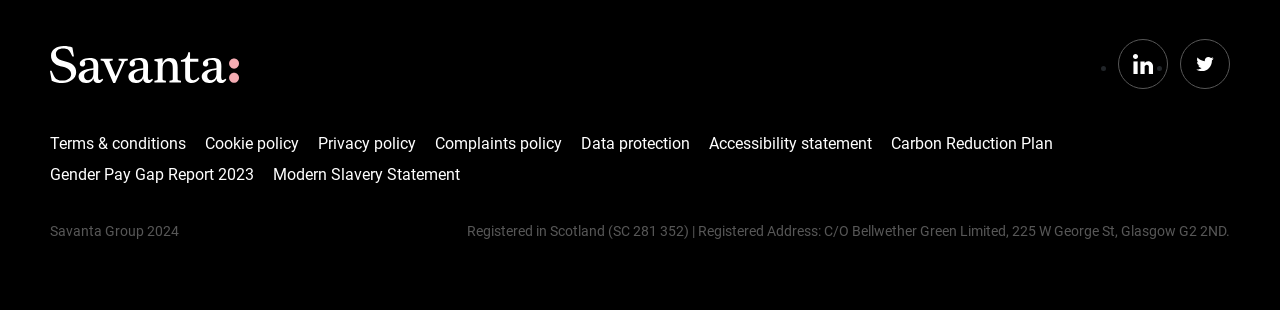Look at the image and answer the question in detail:
What is the country where the company is registered?

The country where the company is registered can be found at the bottom of the webpage, where it says 'Registered in Scotland (SC 281 352)' in a static text element.